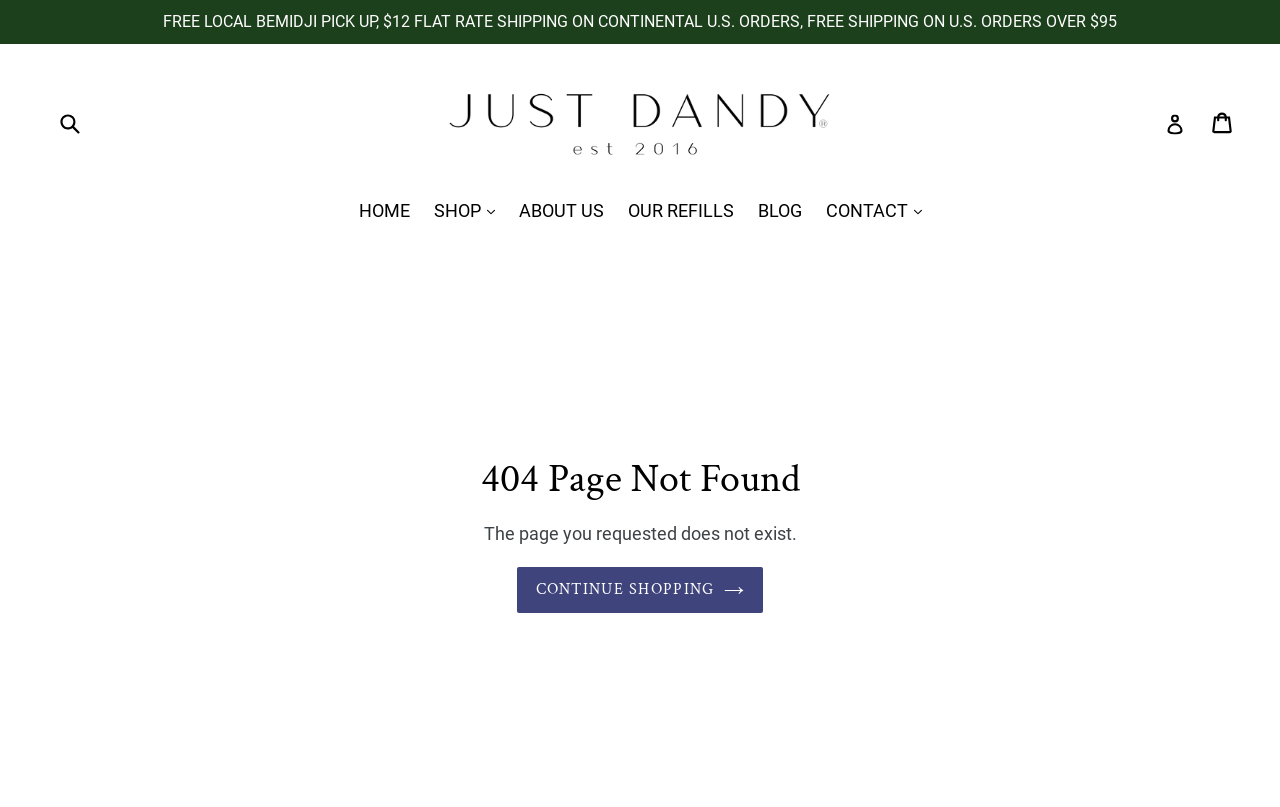Respond to the following question with a brief word or phrase:
How many navigation links are there in the top menu?

6